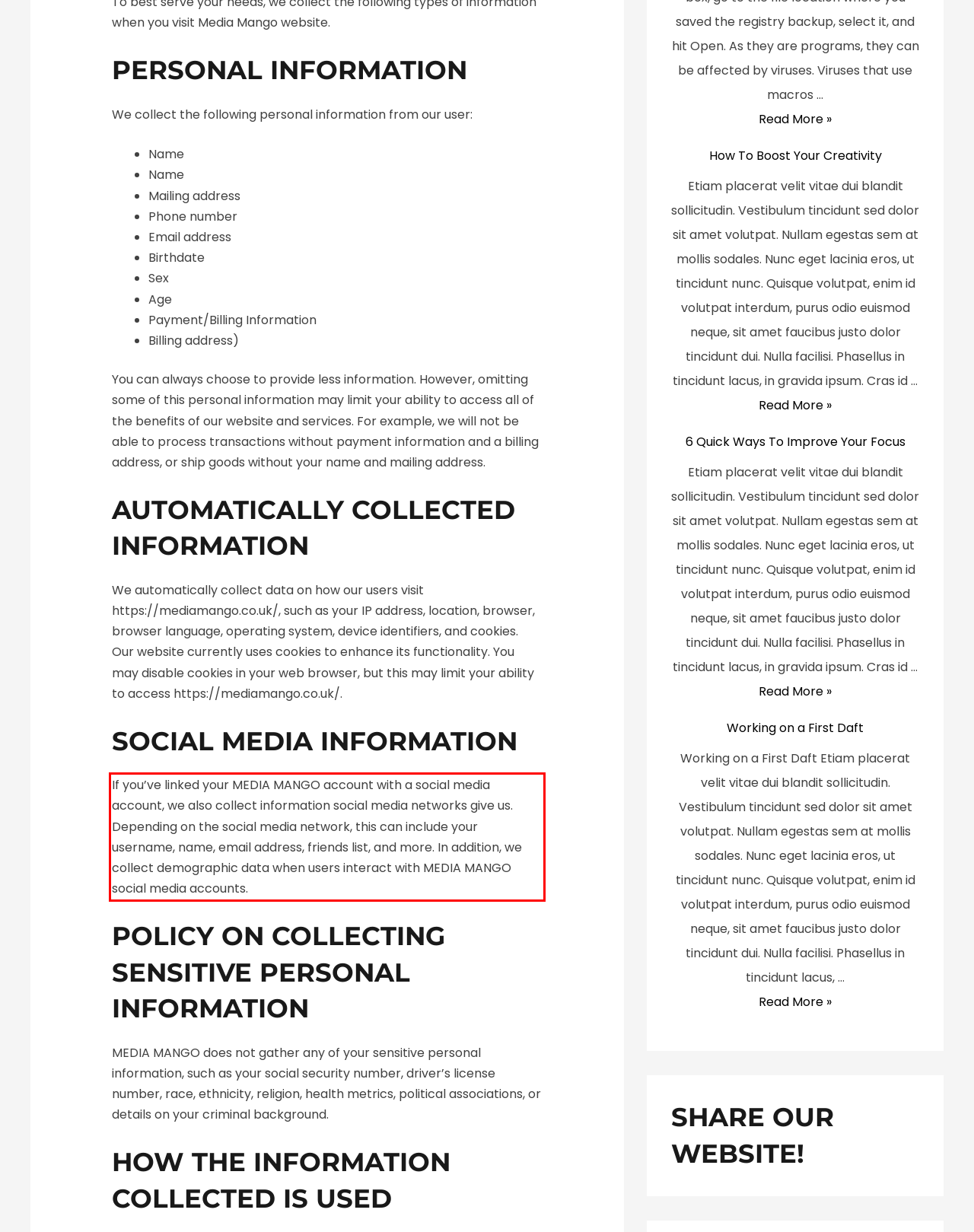You are given a screenshot of a webpage with a UI element highlighted by a red bounding box. Please perform OCR on the text content within this red bounding box.

If you’ve linked your MEDIA MANGO account with a social media account, we also collect information social media networks give us. Depending on the social media network, this can include your username, name, email address, friends list, and more. In addition, we collect demographic data when users interact with MEDIA MANGO social media accounts.